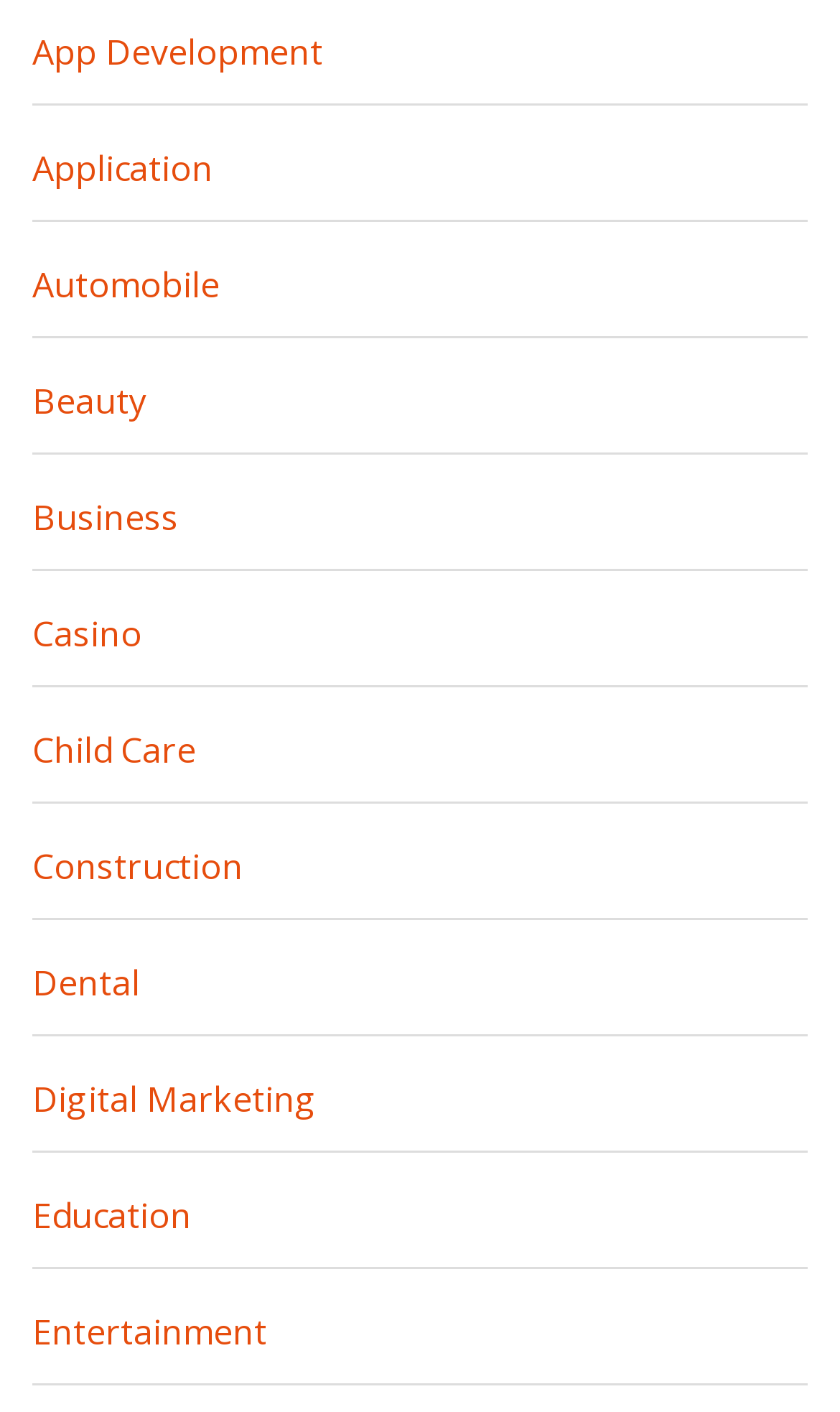Identify the bounding box coordinates for the element that needs to be clicked to fulfill this instruction: "Click on App Development". Provide the coordinates in the format of four float numbers between 0 and 1: [left, top, right, bottom].

[0.038, 0.02, 0.385, 0.054]